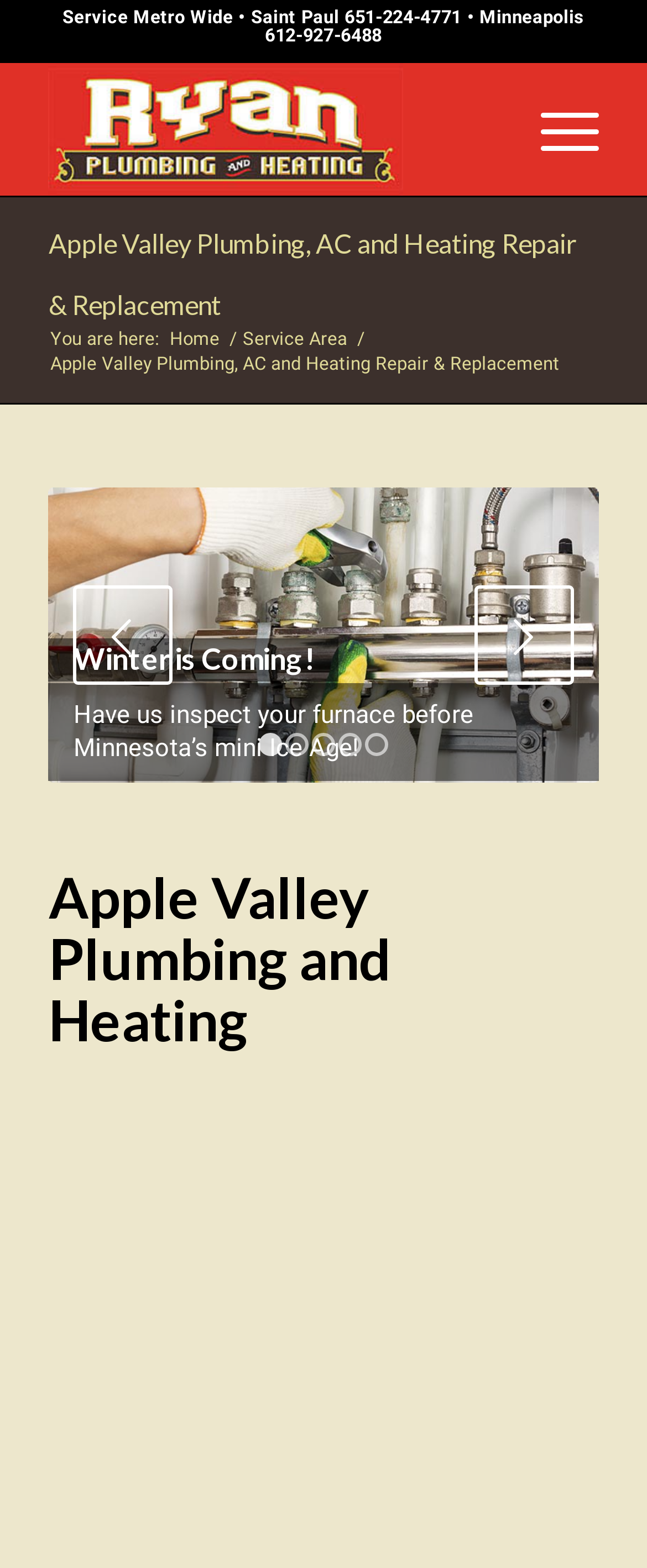Give a complete and precise description of the webpage's appearance.

The webpage is about Ryan Plumbing, a company that provides Apple Valley plumbing, heating, and cooling services, fixtures, and appliances since 1951. At the top of the page, there is a header section that contains a logo of Ryan Plumbing, a menu item, and a contact information section with phone numbers for Saint Paul and Minneapolis.

Below the header section, there is a main heading that reads "Apple Valley Plumbing, AC and Heating Repair & Replacement". Underneath this heading, there is a breadcrumb navigation section that shows the current page location, with links to "Home" and "Service Area".

The main content section of the page is divided into two columns. The left column contains a promotional section with two links, one for furnace inspection and another for plumbing repair or replacement. Each link has a heading and an image associated with it. The right column contains a paragraph of text that describes the services offered by Ryan Plumbing, including repair and replacement of plumbing, heating, and cooling fixtures and appliances.

At the bottom of the page, there is a pagination section with links to pages 1 through 5. Above the pagination section, there is a heading that reads "Apple Valley Plumbing and Heating".